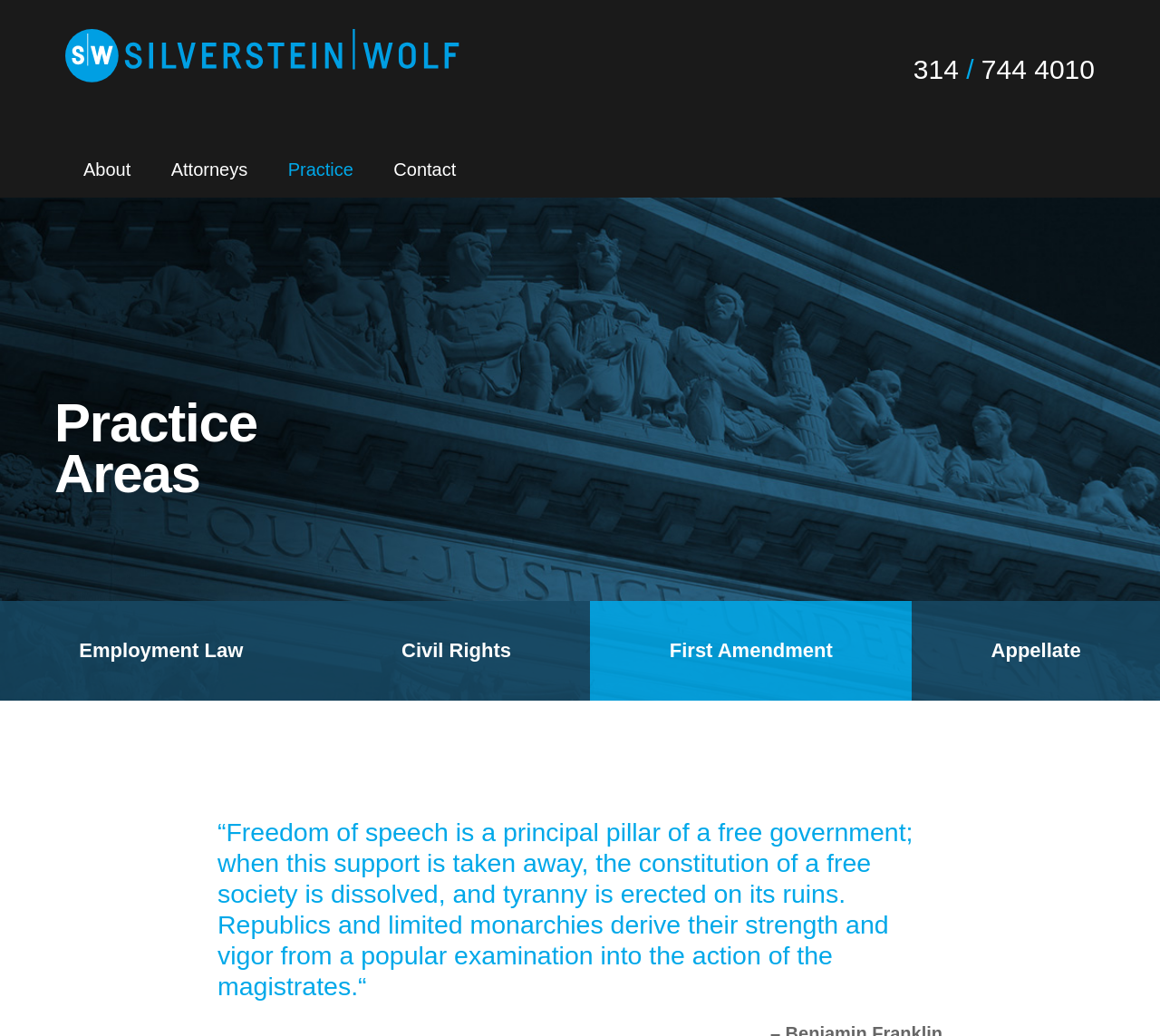Give a concise answer using only one word or phrase for this question:
What is the phone number on the webpage?

314 / 744 4010